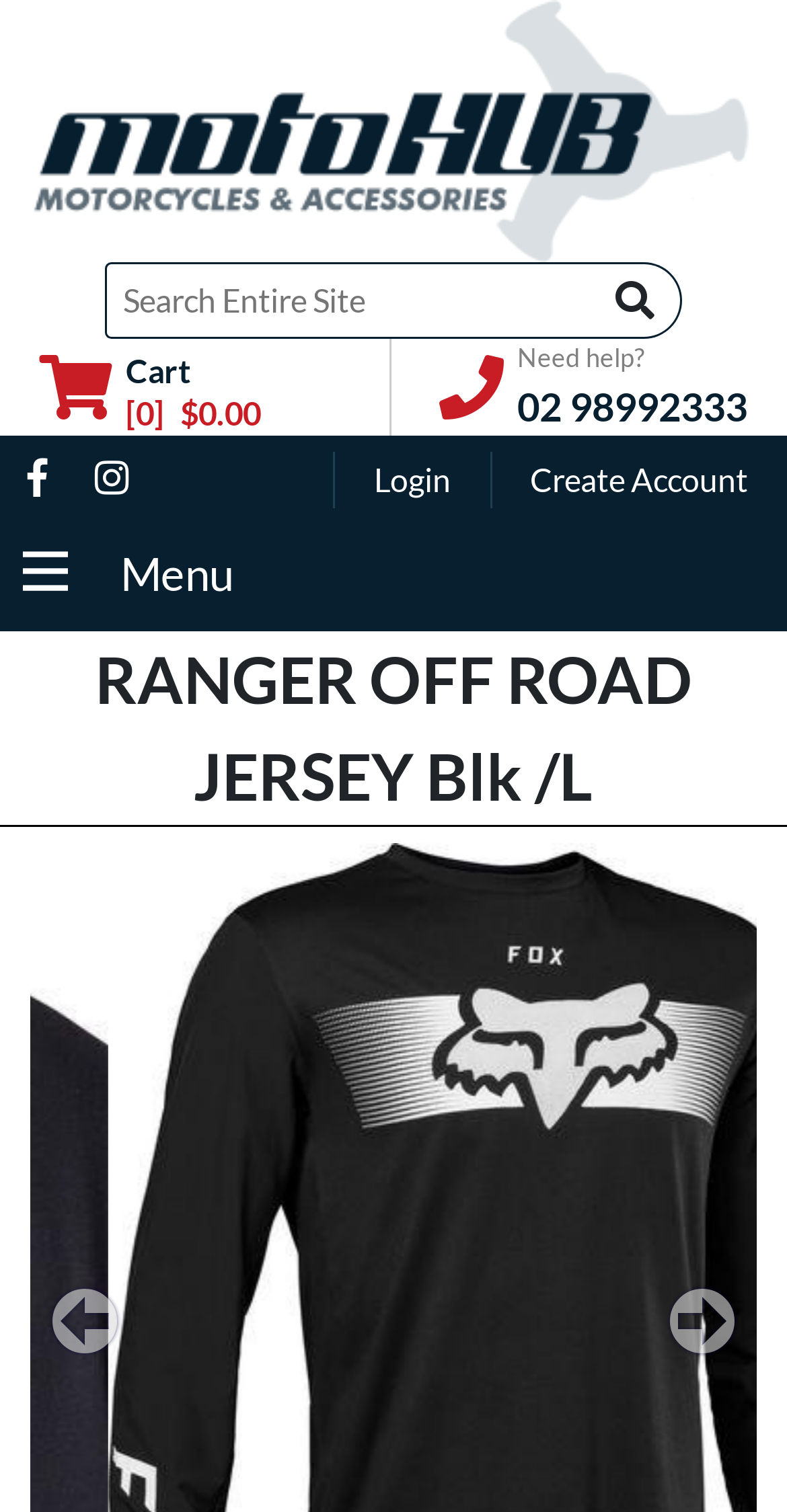How much does the cart currently cost?
Please use the image to provide a one-word or short phrase answer.

$0.00